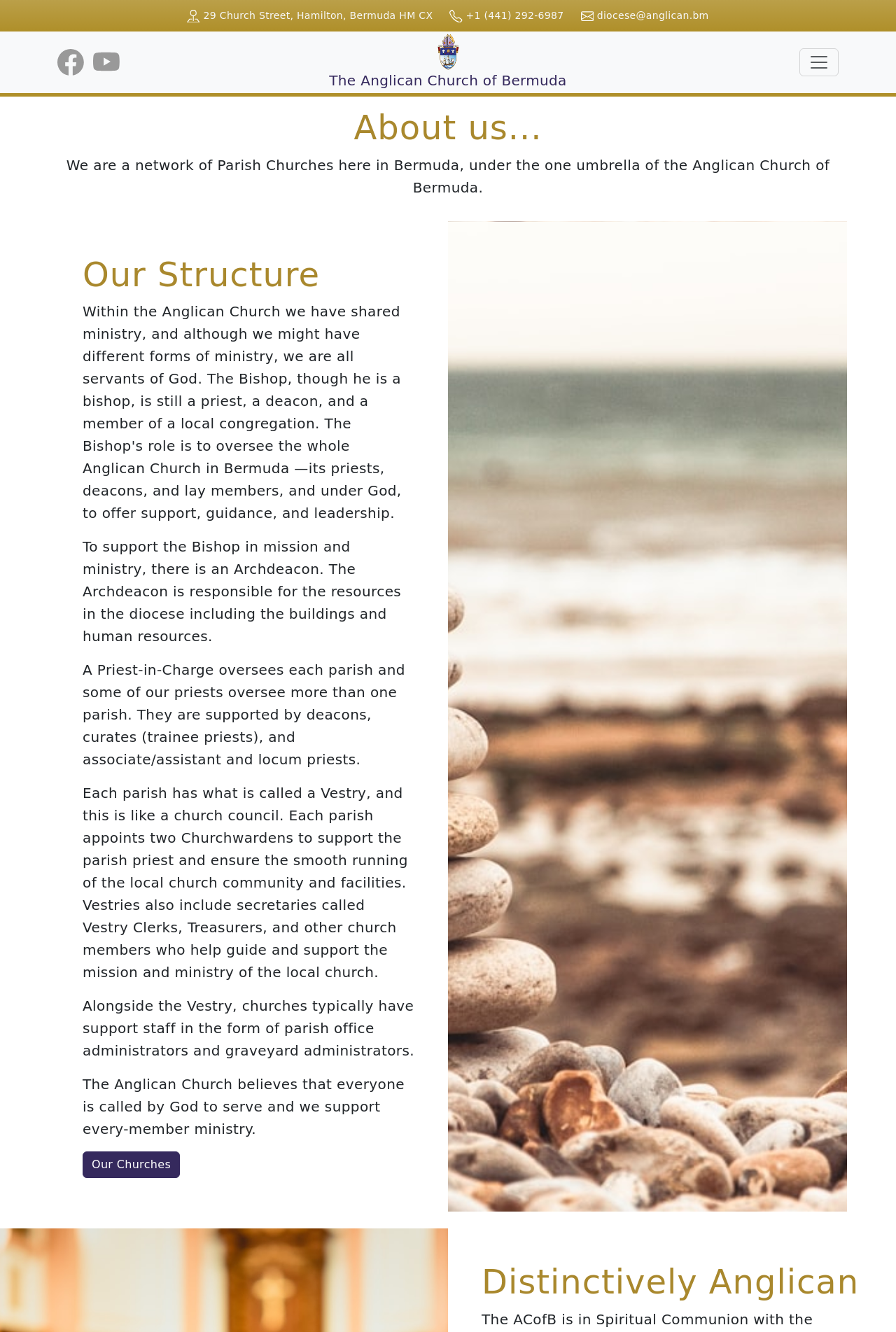What is the role of the Archdeacon?
With the help of the image, please provide a detailed response to the question.

I found the role of the Archdeacon by reading the StaticText element with the bounding box coordinates [0.092, 0.404, 0.448, 0.484], which contains the text 'To support the Bishop in mission and ministry, there is an Archdeacon. The Archdeacon is responsible for the resources in the diocese including the buildings and human resources'.